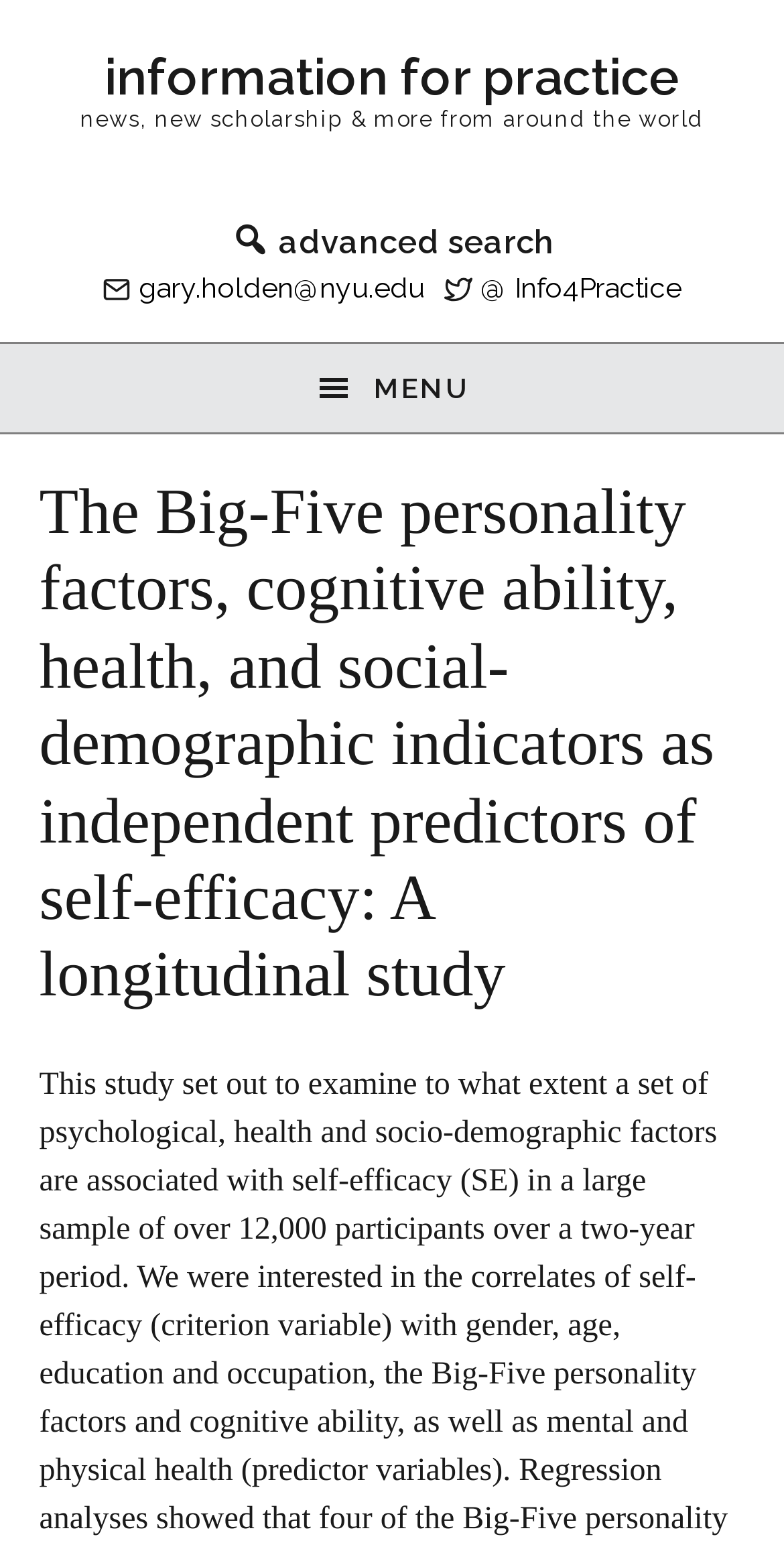What is the icon next to the 'gary.holden@nyu.edu' link?
Based on the image, give a one-word or short phrase answer.

mail